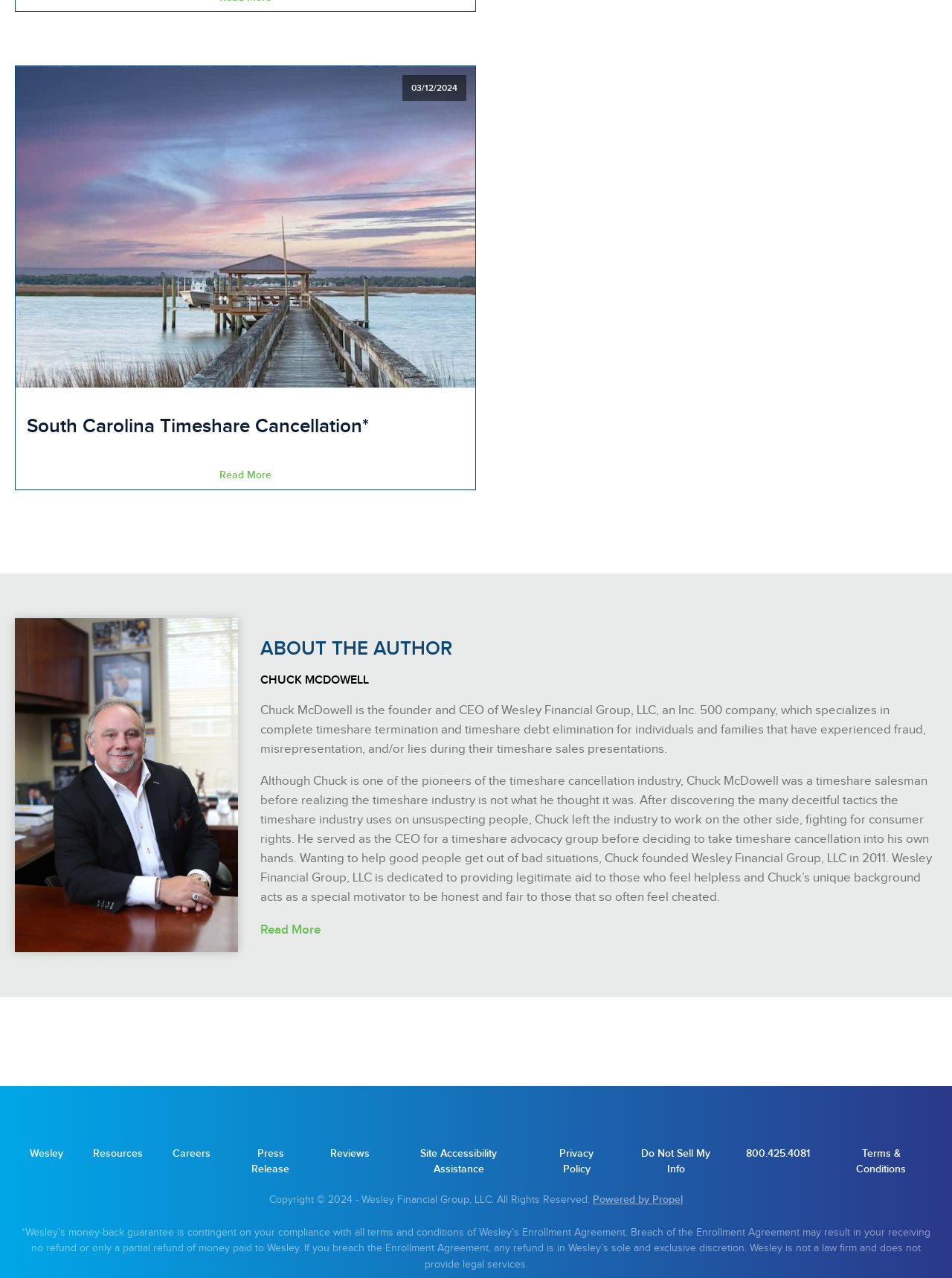What is the phone number provided on the webpage?
Based on the image, answer the question with as much detail as possible.

The answer can be found in the link '800.425.4081' which is located at the bottom of the webpage.